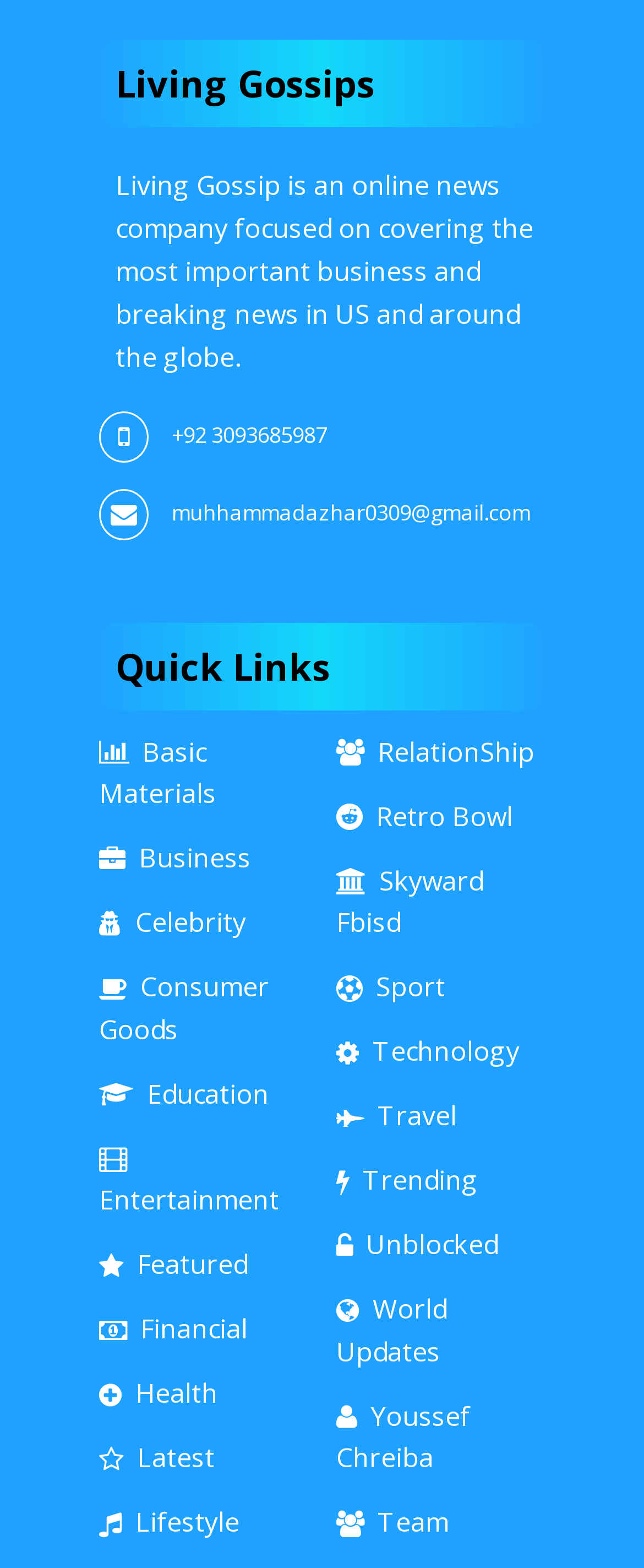What is the name of the online news company?
Please give a detailed and elaborate answer to the question.

The answer can be found in the StaticText element with the text 'Living Gossip is an online news company focused on covering the most important business and breaking news in US and around the globe.'